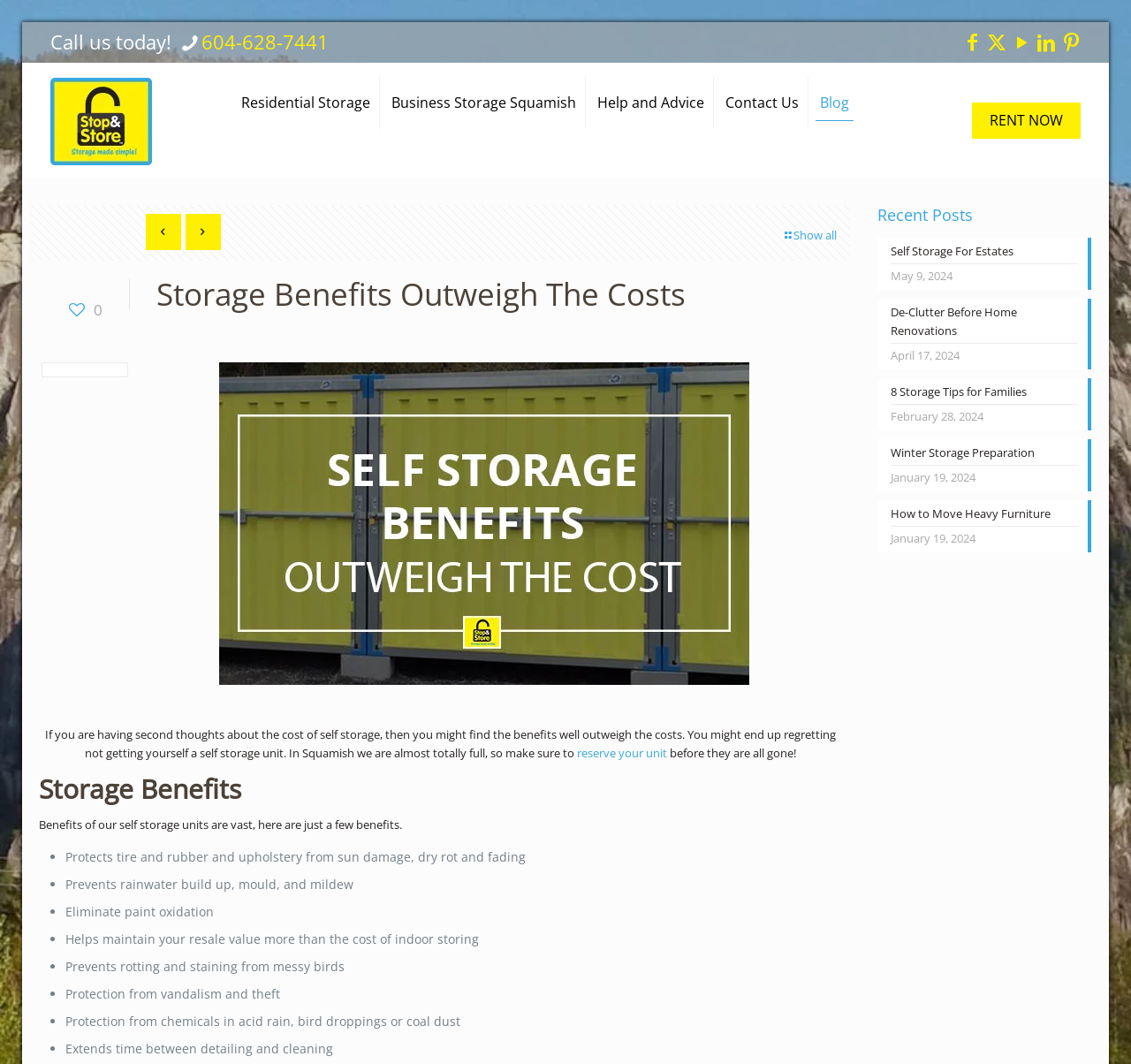Can you give a comprehensive explanation to the question given the content of the image?
What is the topic of the blog post from May 9, 2024?

I found the recent posts section in the sidebar, which lists the blog posts with their dates. The post from May 9, 2024 is titled 'Self Storage For Estates'.